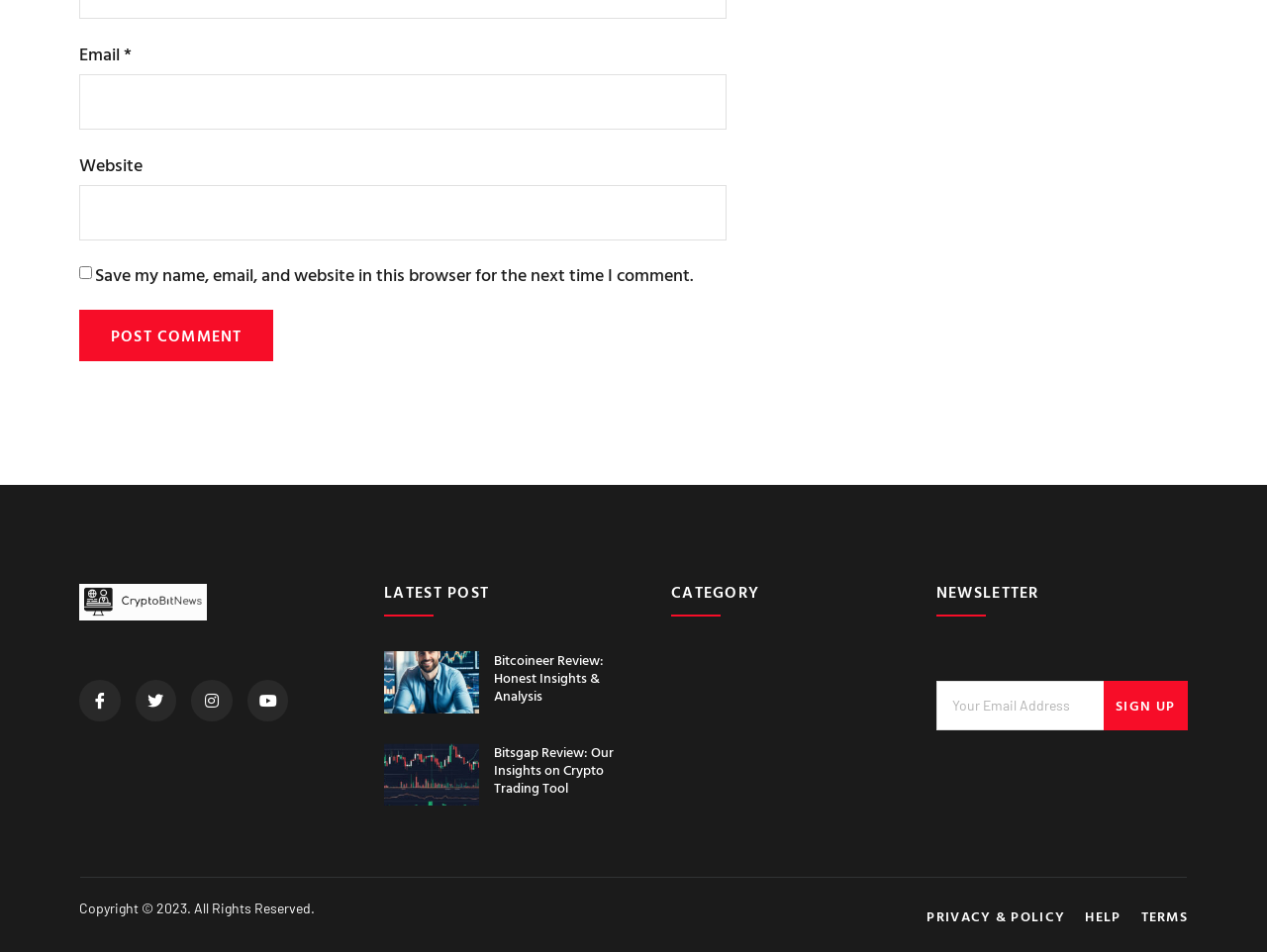What is the copyright year?
Please provide a comprehensive answer based on the visual information in the image.

The StaticText element with the text 'Copyright © 2023. All Rights Reserved.' indicates that the copyright year is 2023.